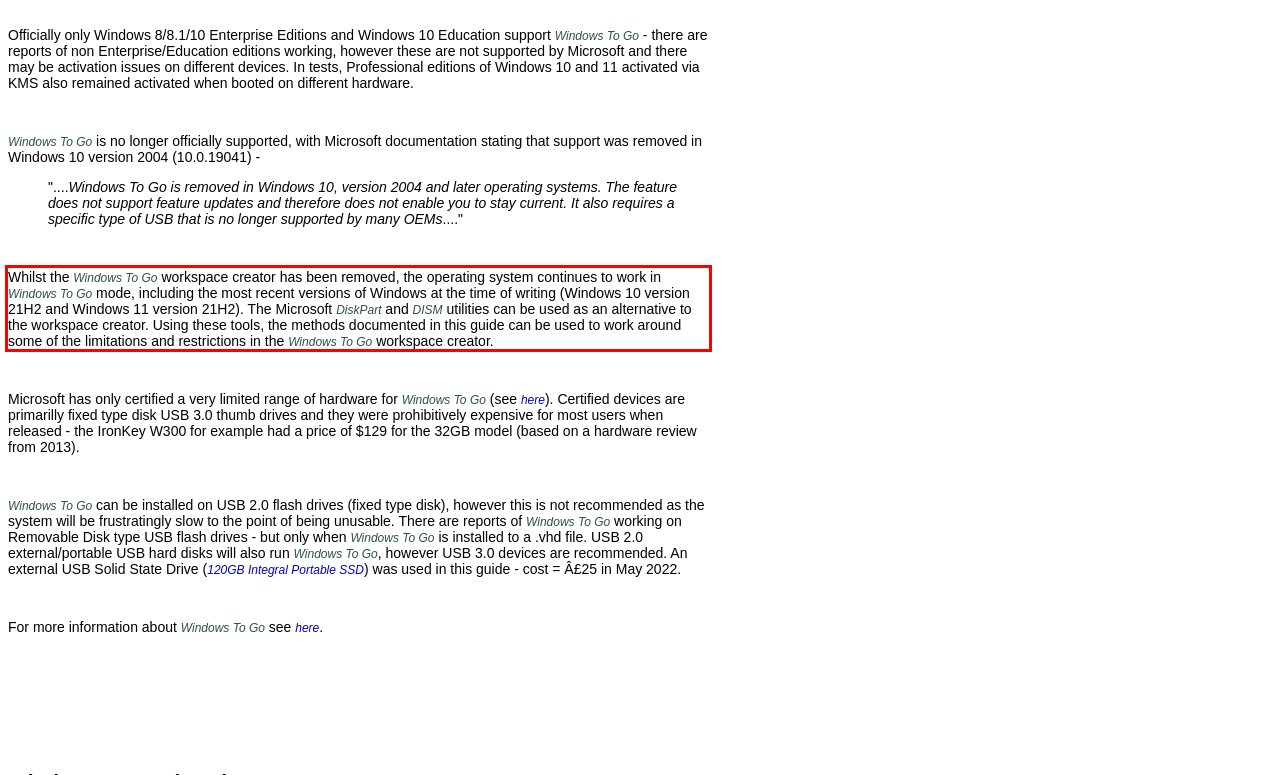Please use OCR to extract the text content from the red bounding box in the provided webpage screenshot.

Whilst the Windows To Go workspace creator has been removed, the operating system continues to work in Windows To Go mode, including the most recent versions of Windows at the time of writing (Windows 10 version 21H2 and Windows 11 version 21H2). The Microsoft DiskPart and DISM utilities can be used as an alternative to the workspace creator. Using these tools, the methods documented in this guide can be used to work around some of the limitations and restrictions in the Windows To Go workspace creator.